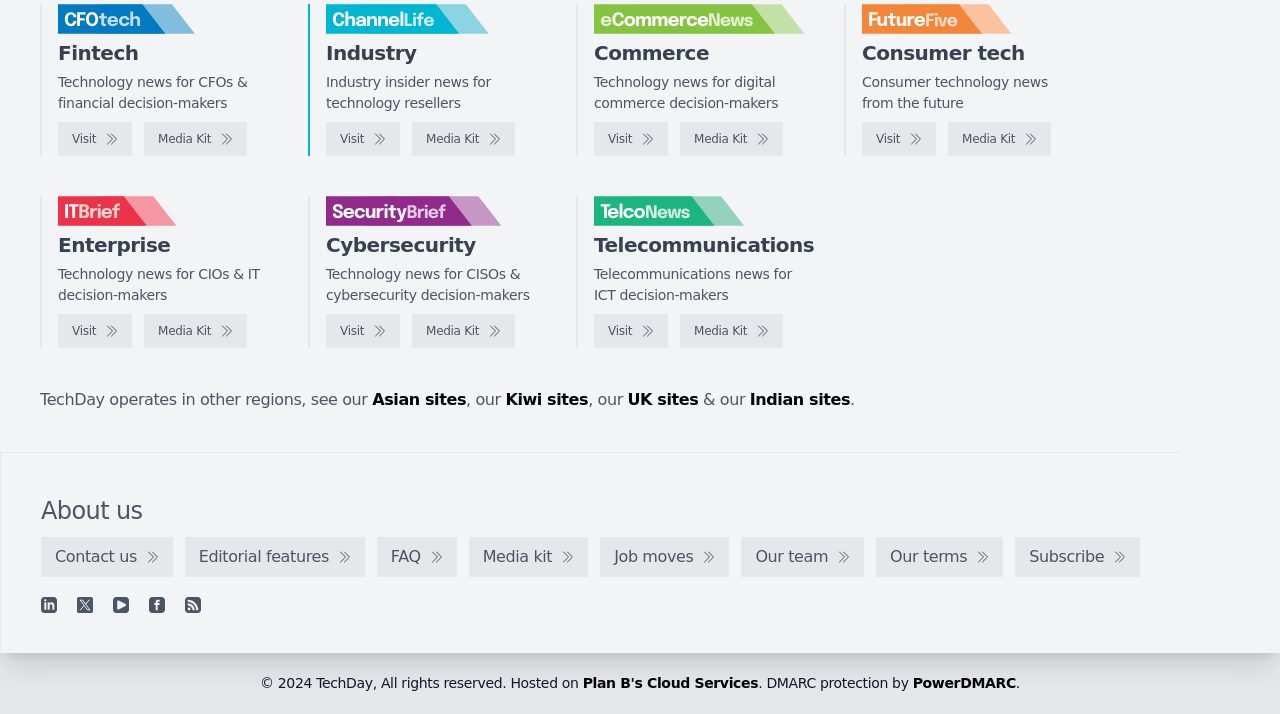Find and provide the bounding box coordinates for the UI element described with: "Plan B's Cloud Services".

[0.455, 0.945, 0.592, 0.968]